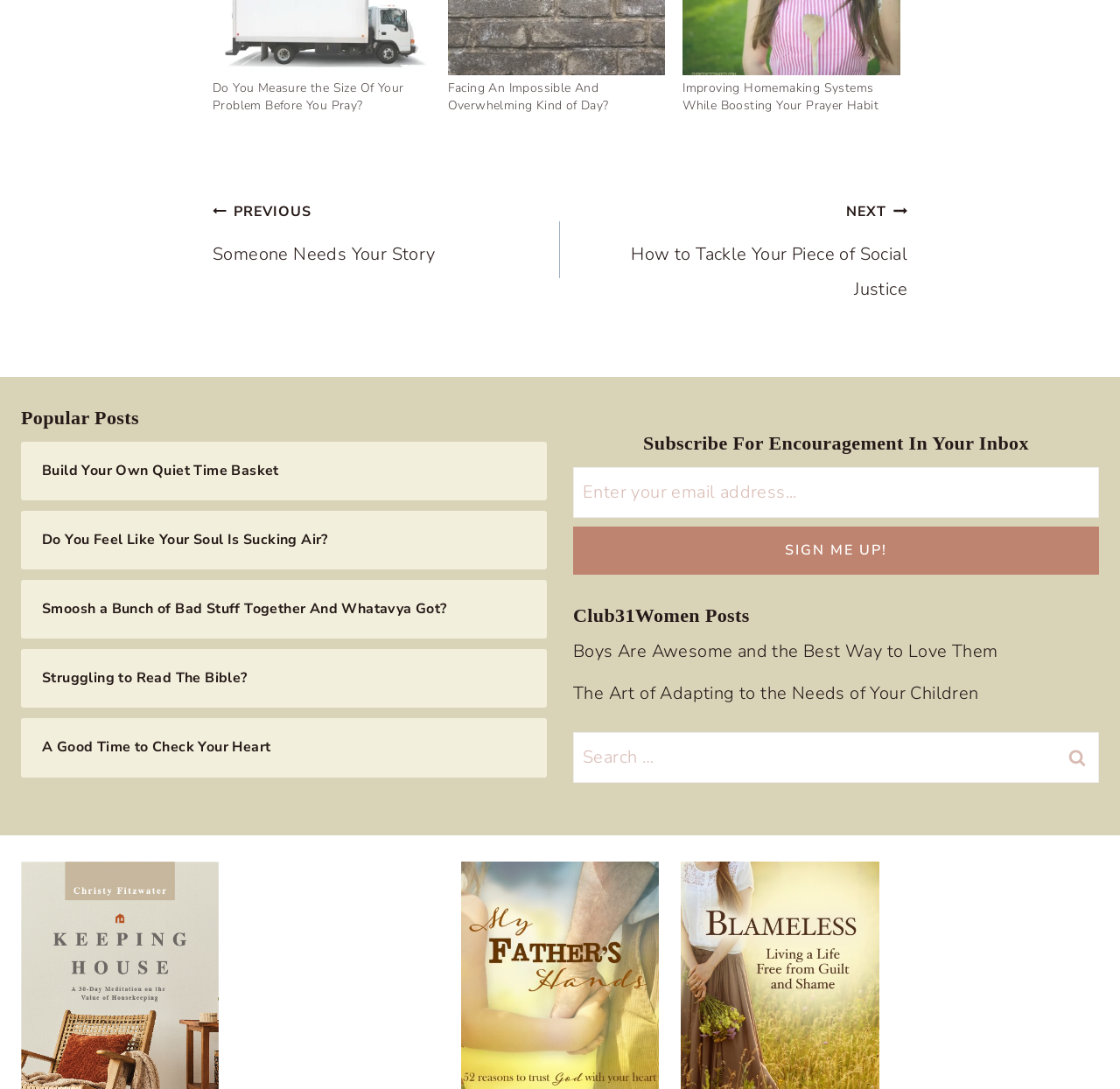How many popular posts are listed?
Based on the image, provide a one-word or brief-phrase response.

5